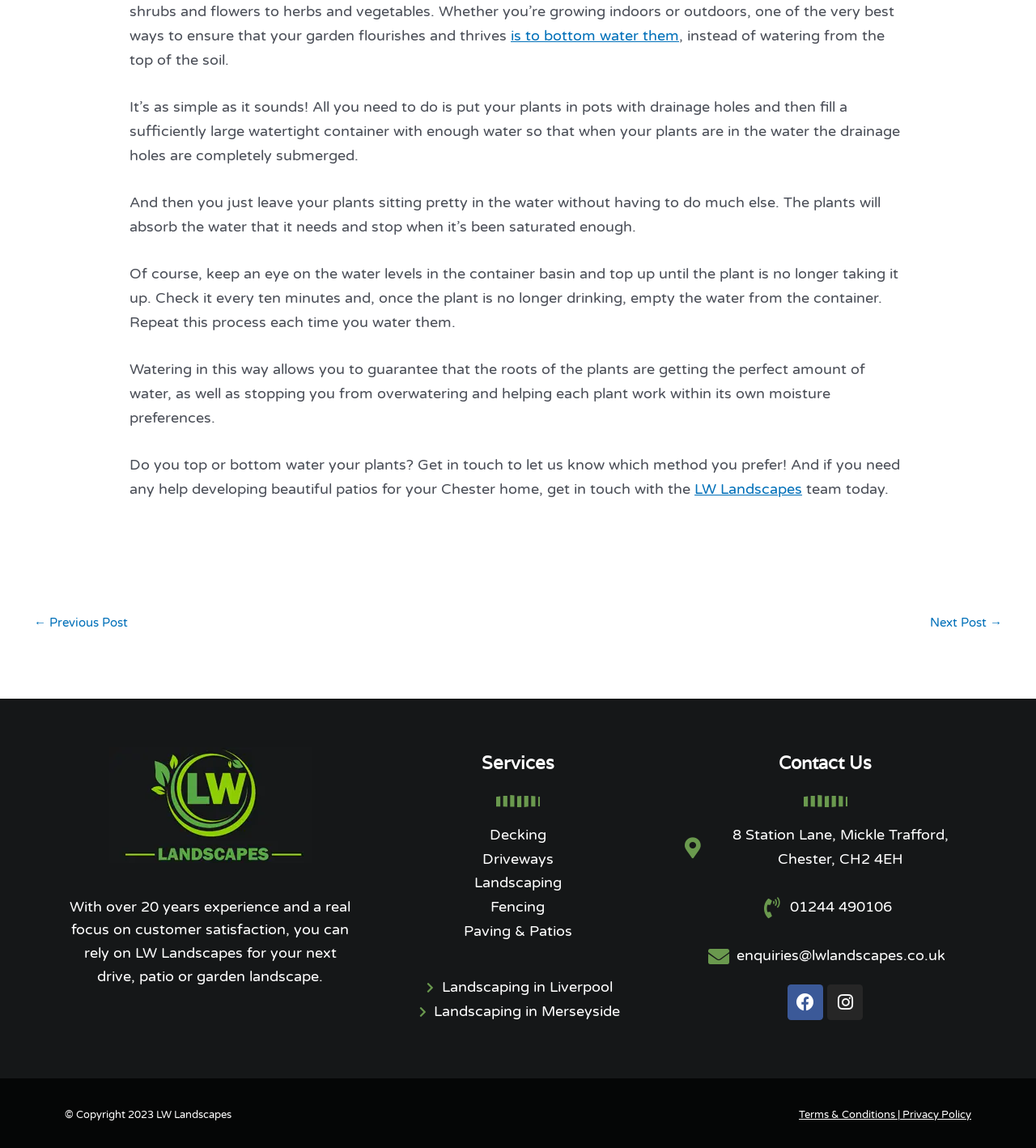Give a short answer using one word or phrase for the question:
What is the company name mentioned on the webpage?

LW Landscapes